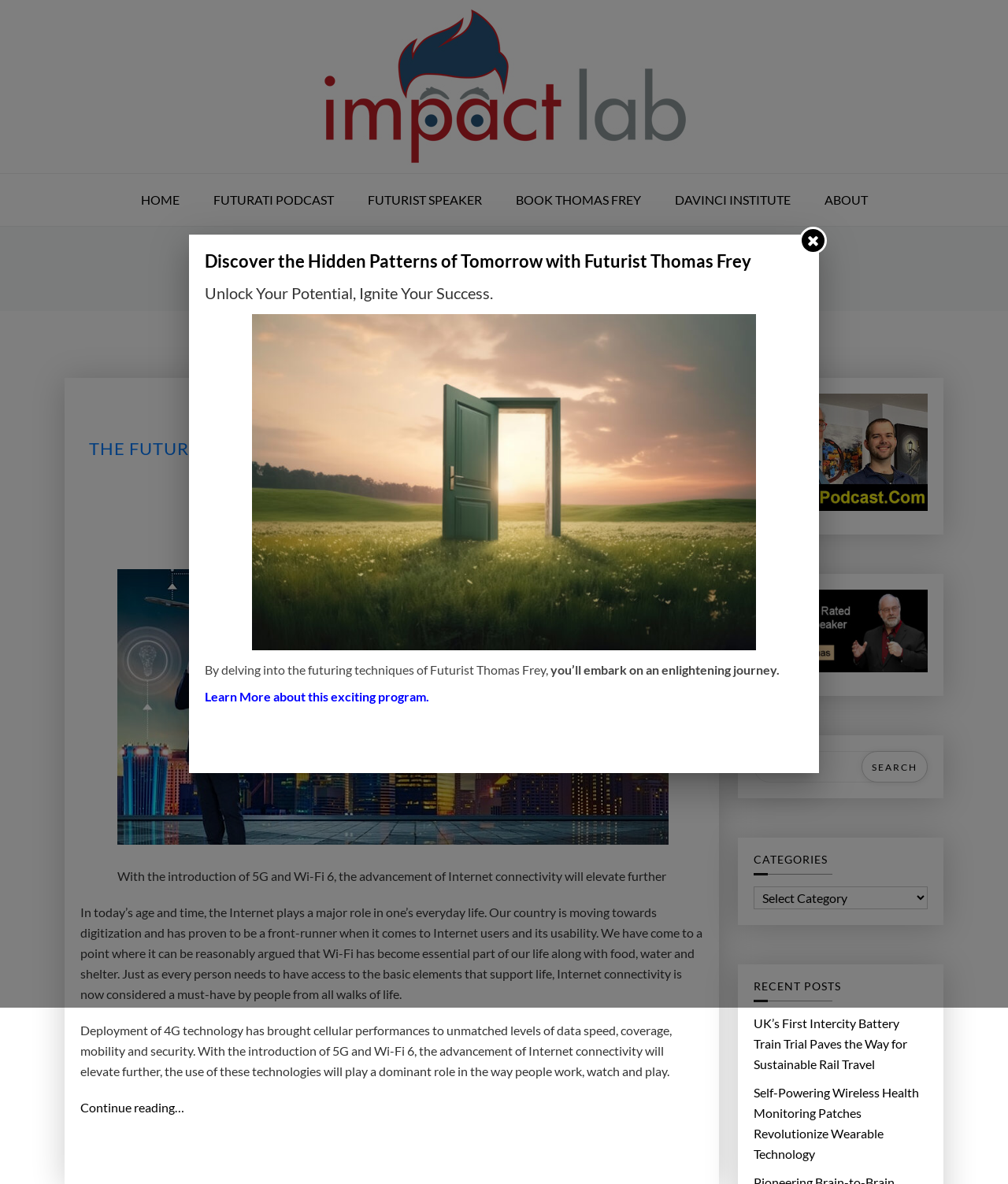Find the bounding box coordinates for the UI element that matches this description: "alt="Thomas Frey Futurist Futurati Podcasts"".

[0.748, 0.332, 0.92, 0.438]